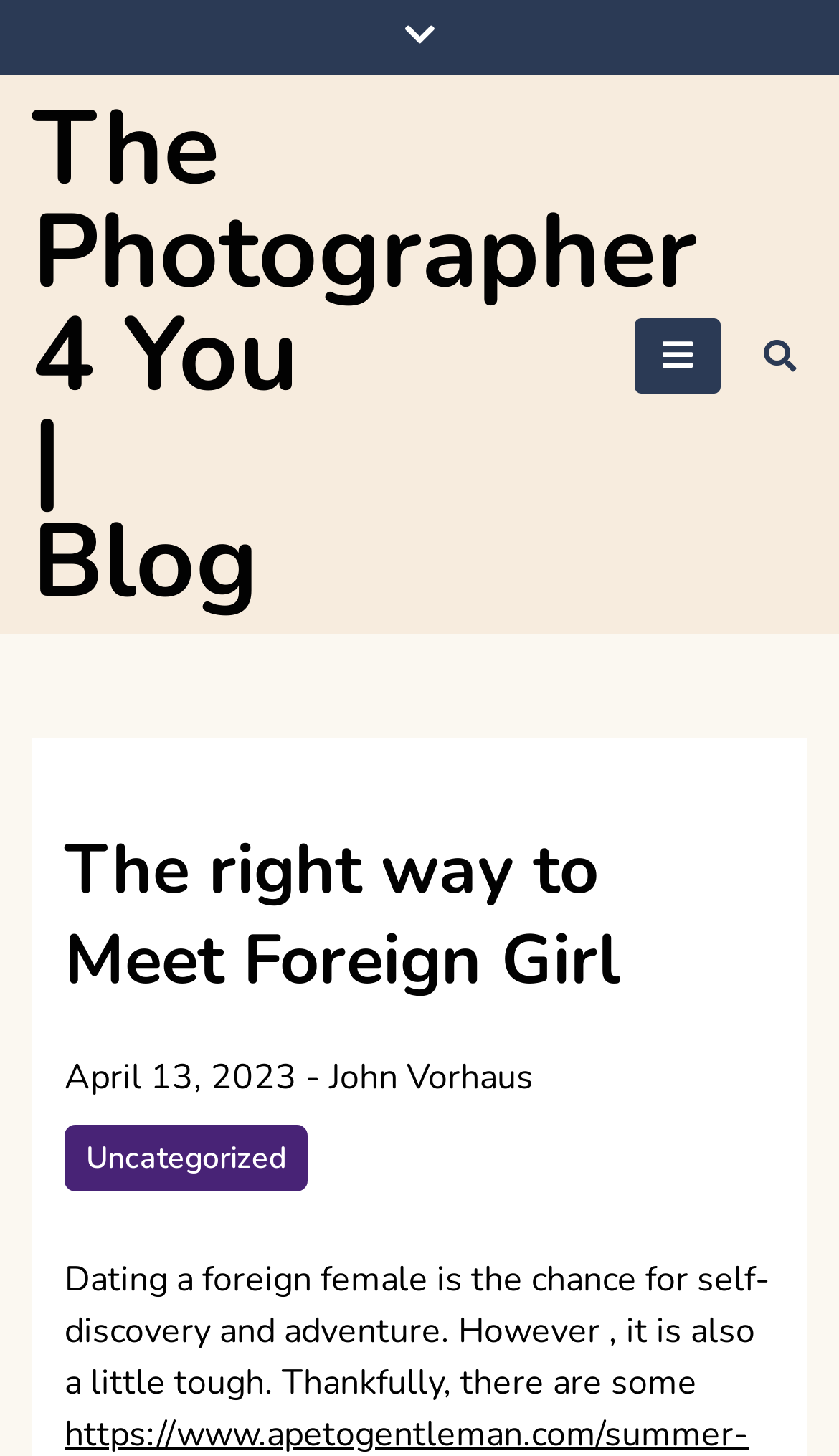How many buttons are there in the top navigation bar?
Please look at the screenshot and answer using one word or phrase.

2